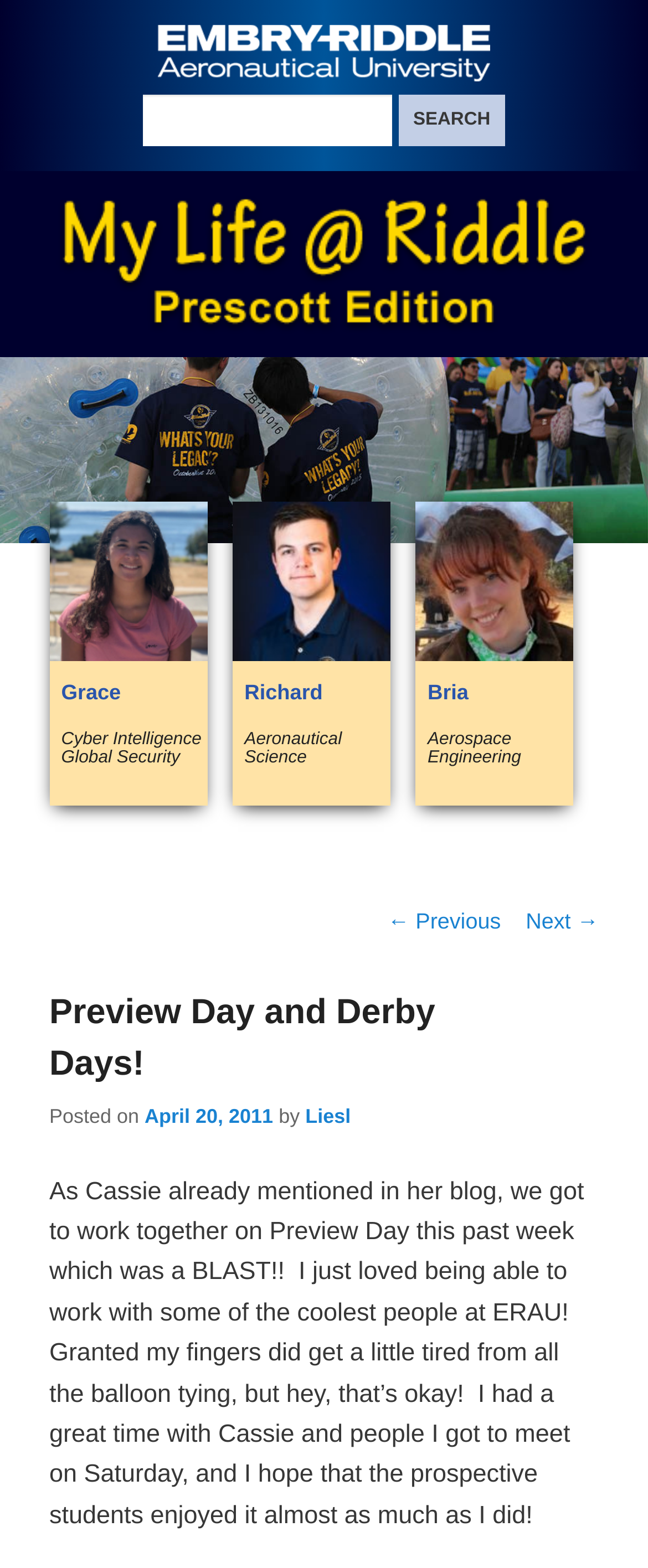How many images are there in the student blog links?
Look at the image and respond with a single word or a short phrase.

3